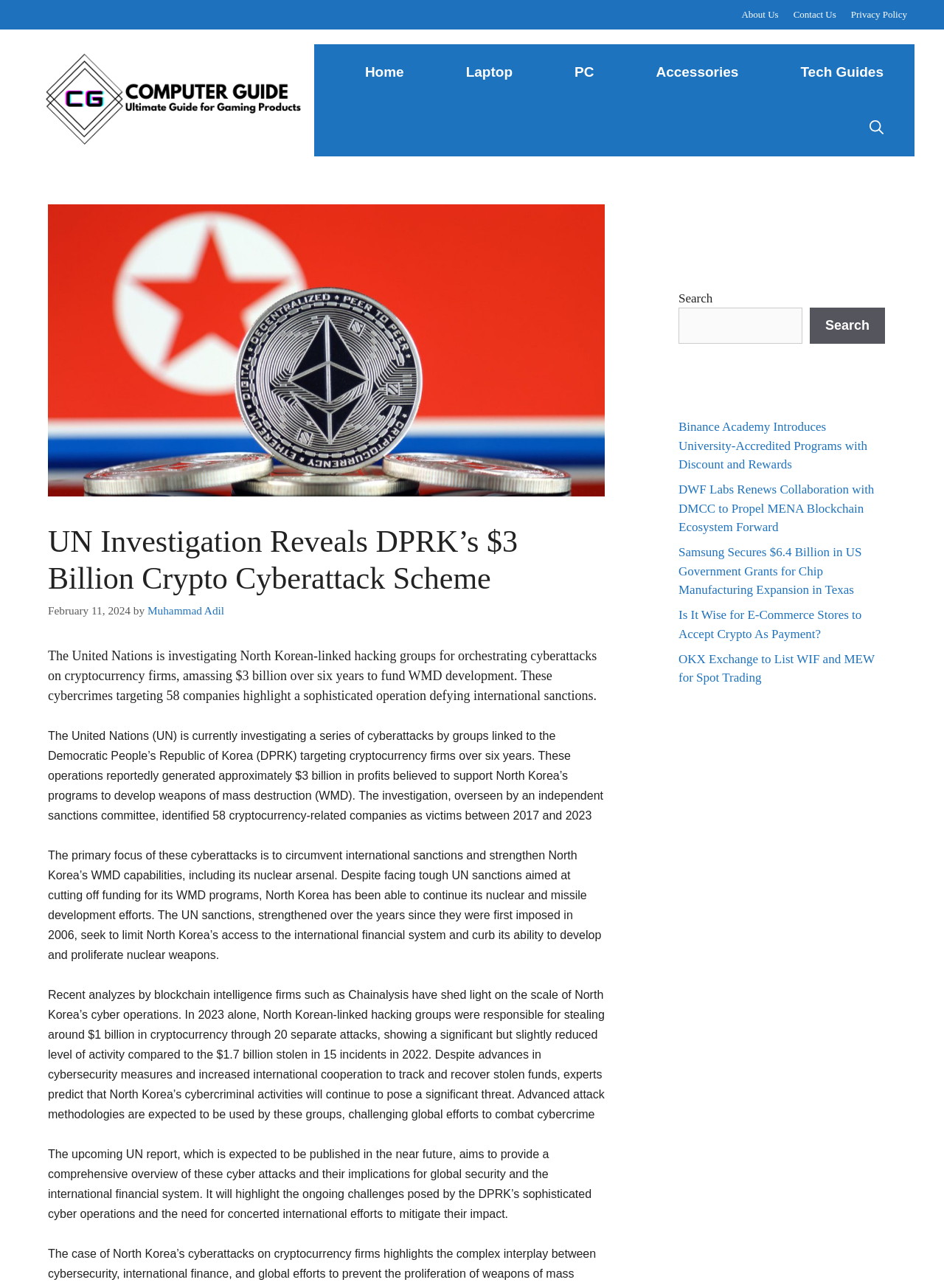Please respond in a single word or phrase: 
What is the name of the author of the article?

Muhammad Adil